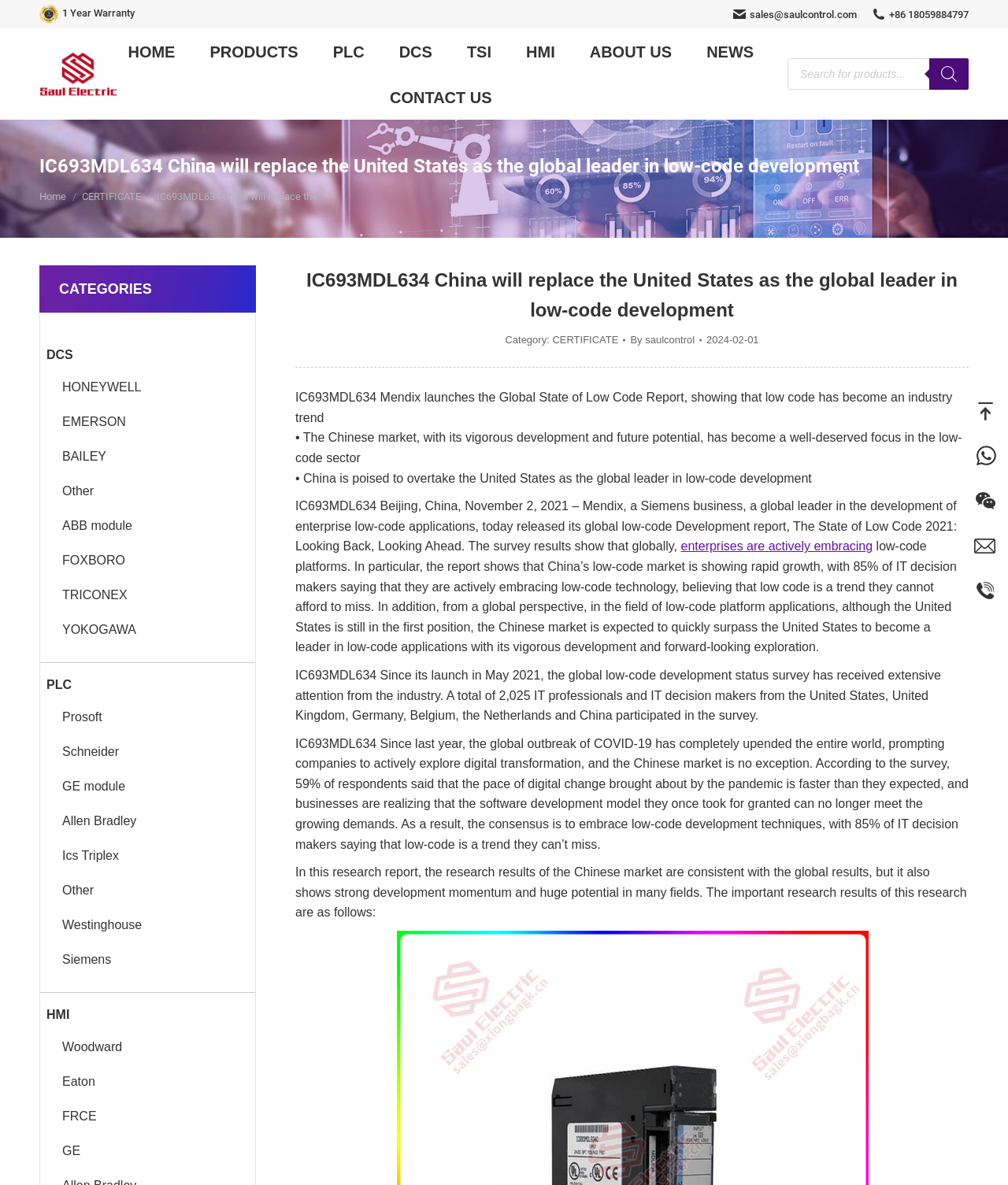Please determine the bounding box coordinates of the element's region to click in order to carry out the following instruction: "Search for products". The coordinates should be four float numbers between 0 and 1, i.e., [left, top, right, bottom].

[0.781, 0.049, 0.961, 0.076]